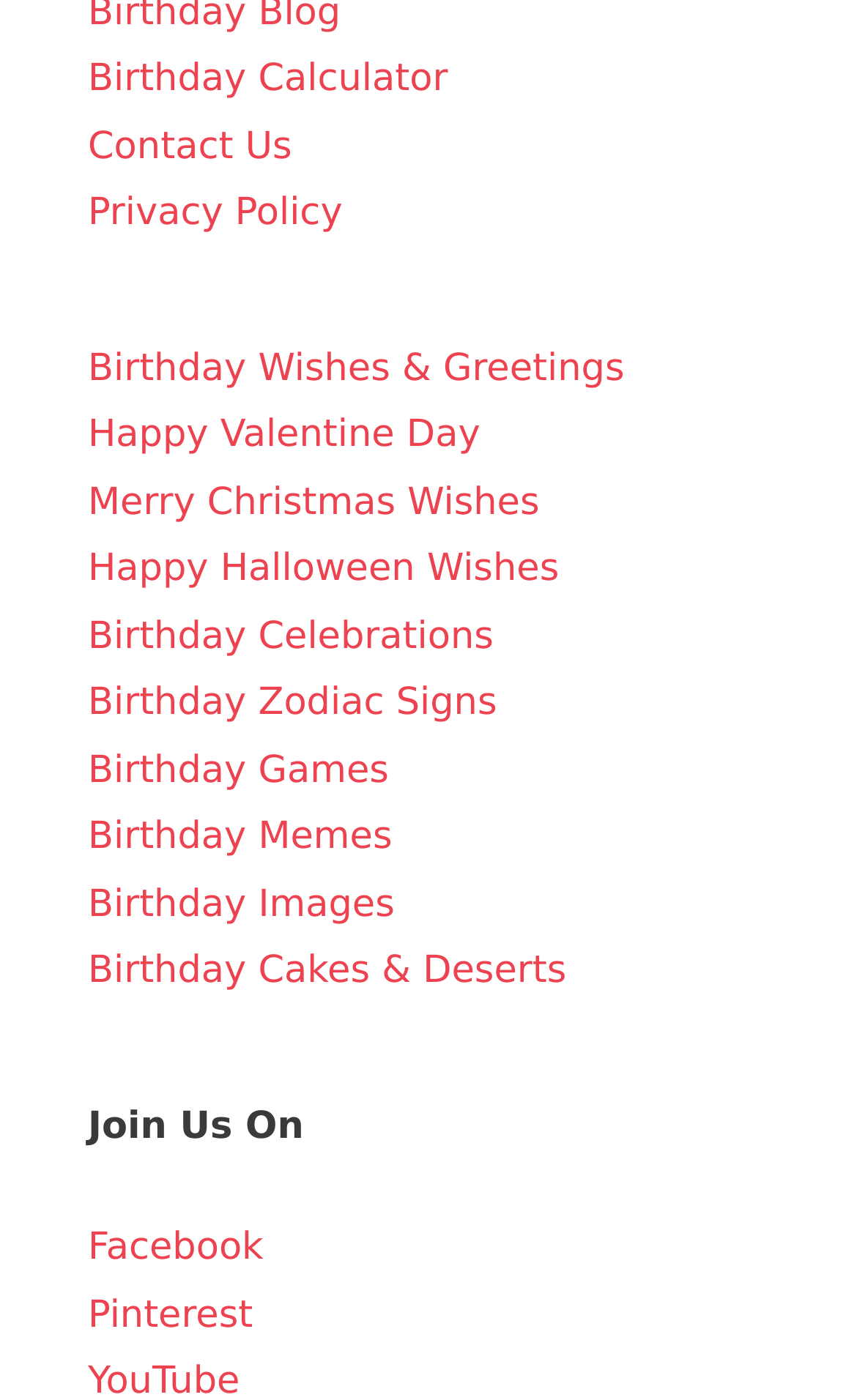Using the provided element description, identify the bounding box coordinates as (top-left x, top-left y, bottom-right x, bottom-right y). Ensure all values are between 0 and 1. Description: Birthday Zodiac Signs

[0.103, 0.487, 0.58, 0.518]